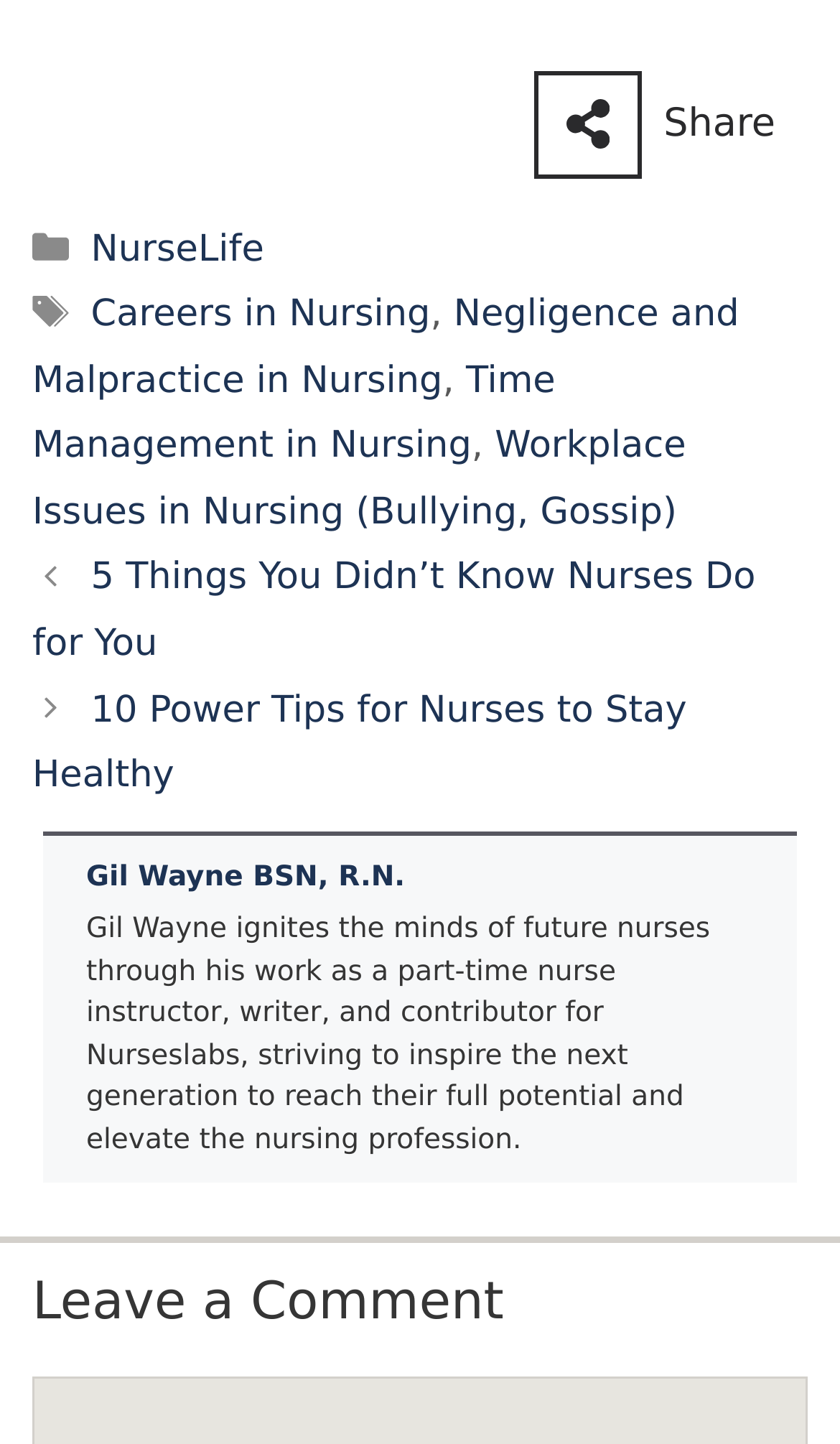Find the bounding box coordinates of the clickable area required to complete the following action: "Explore 'Time Management in Nursing'".

[0.038, 0.759, 0.661, 0.834]